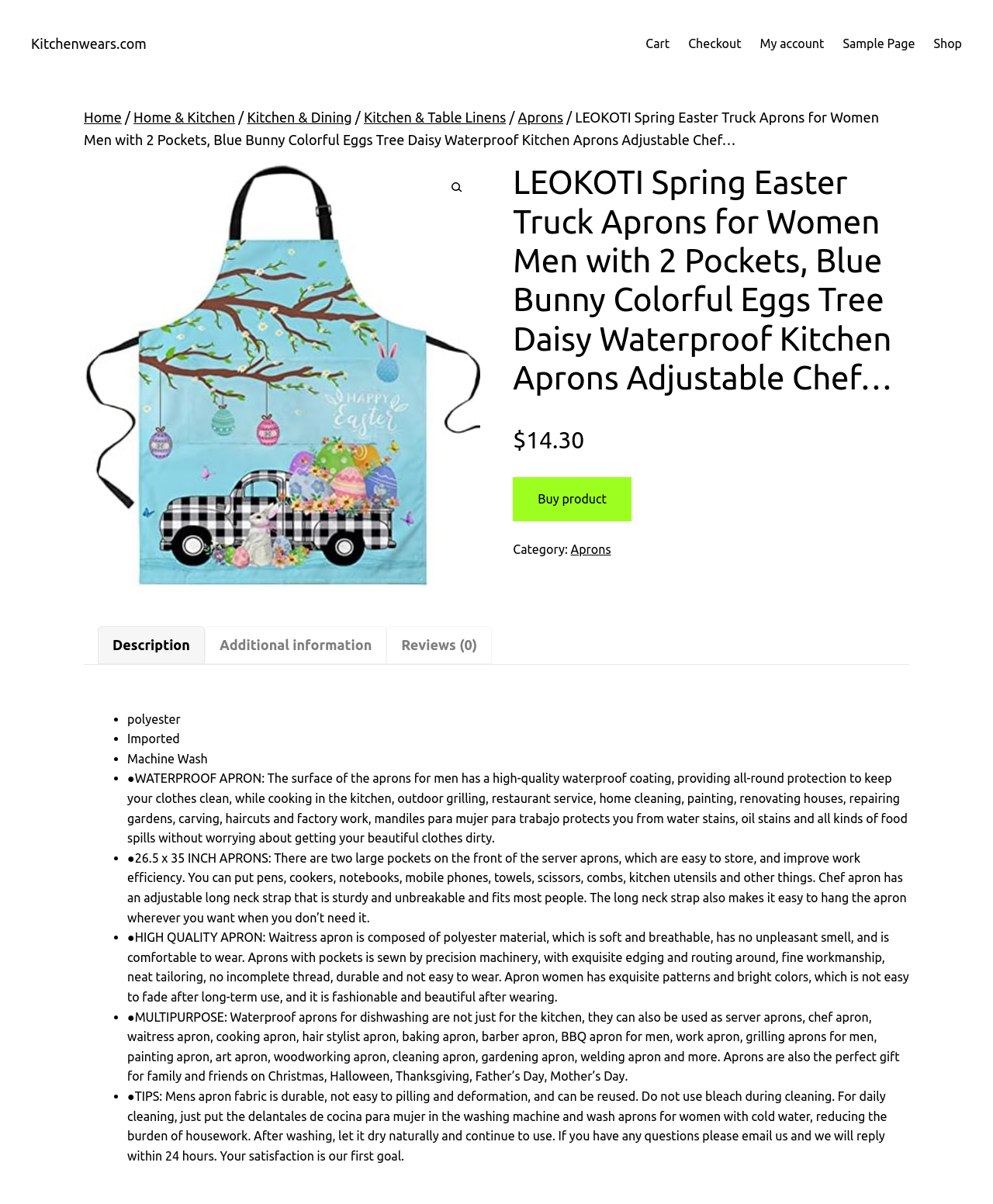Specify the bounding box coordinates of the area to click in order to follow the given instruction: "Click the 'Cart' link."

[0.65, 0.028, 0.674, 0.045]